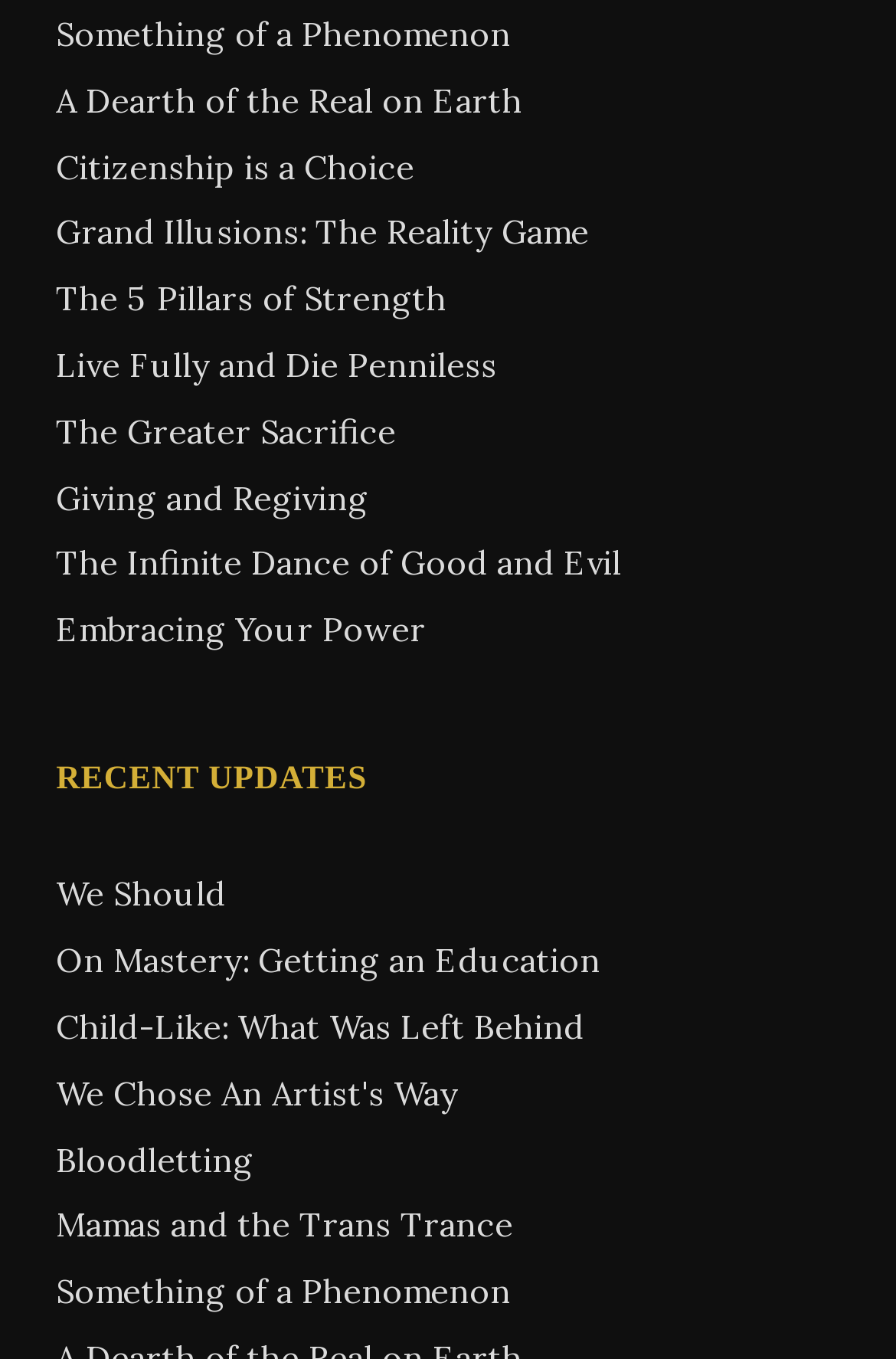Are there any duplicate link titles?
Please interpret the details in the image and answer the question thoroughly.

By examining the OCR text of the links, I found that there are two links with the title 'Something of a Phenomenon', which suggests that there are duplicate link titles on the webpage.